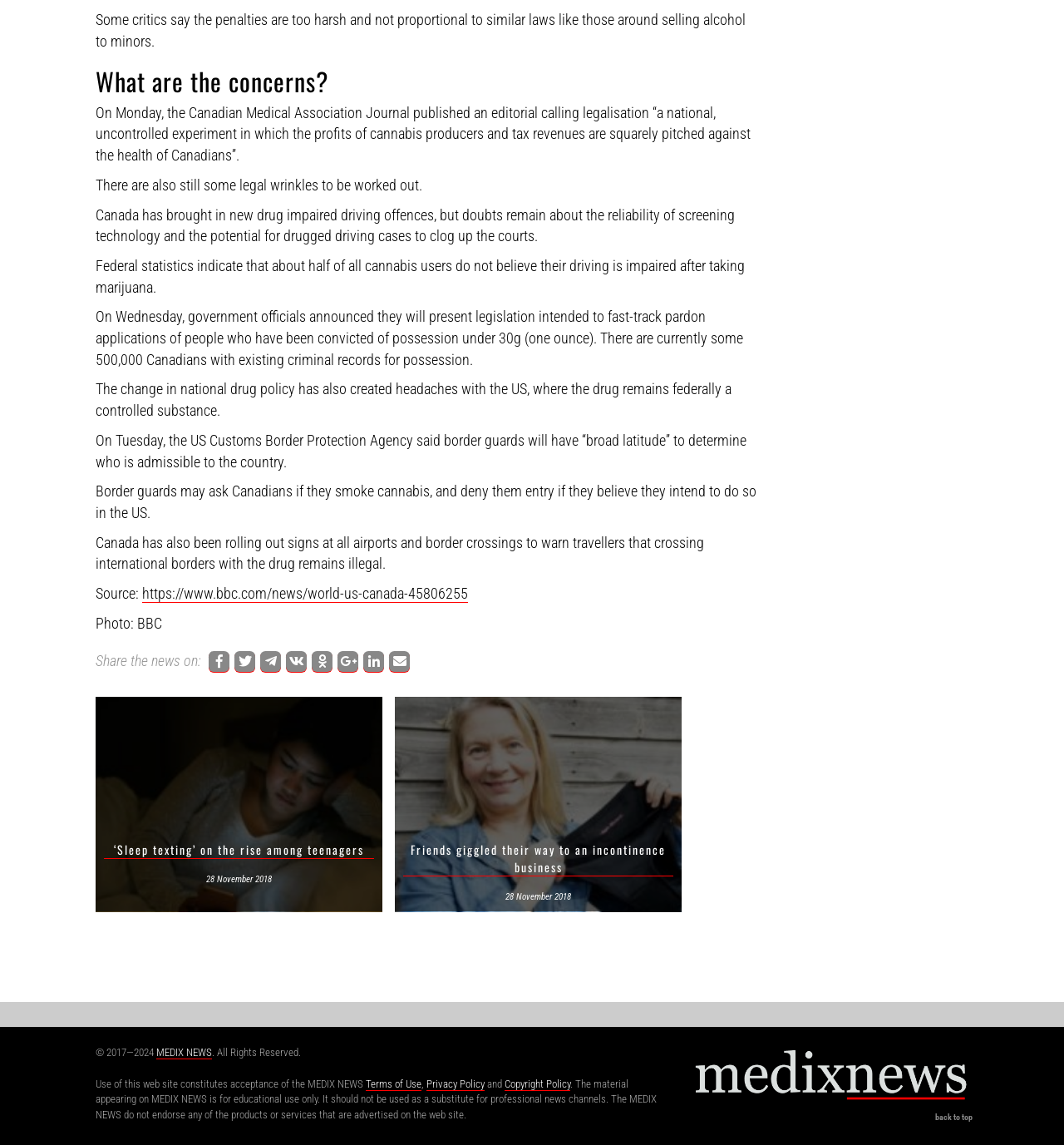Use a single word or phrase to answer the question: What is the purpose of the signs at airports and border crossings?

To warn travelers